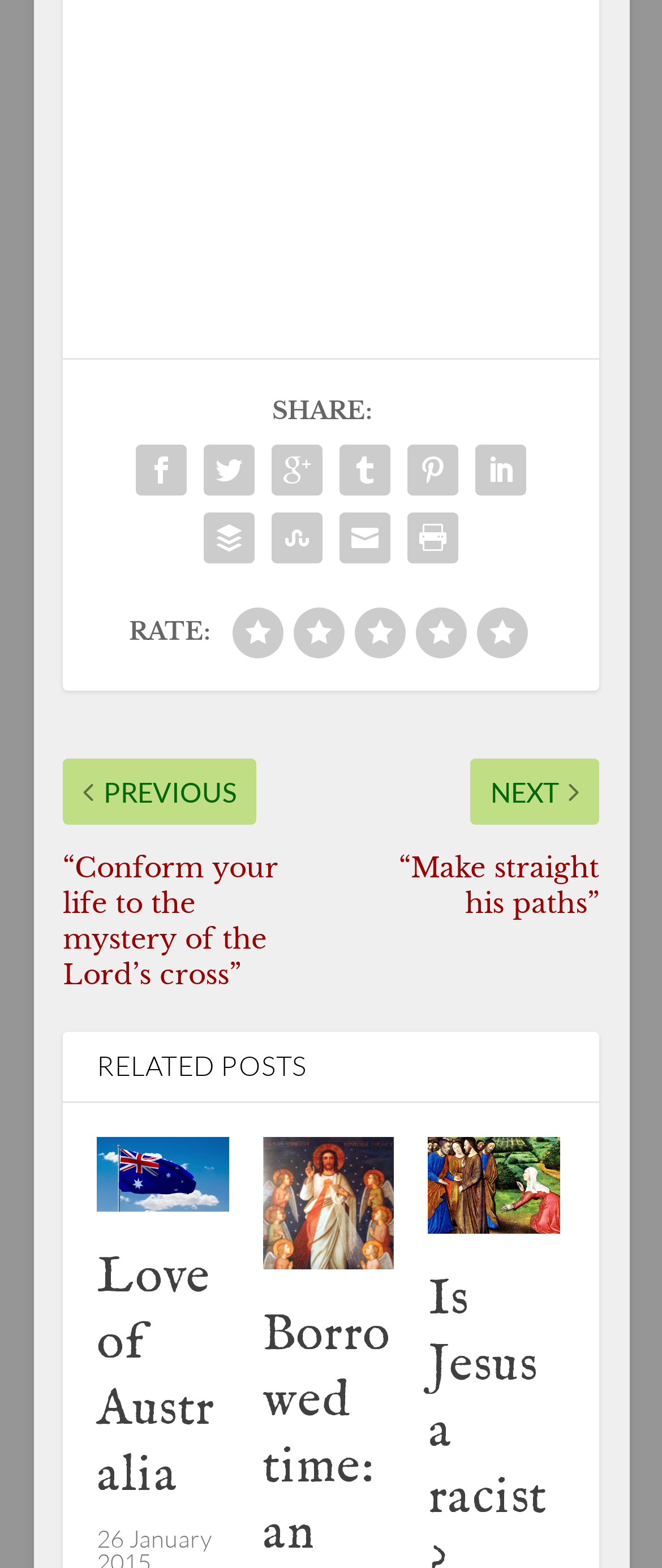Using the details from the image, please elaborate on the following question: What is the purpose of the icons above 'SHARE:'?

The icons above 'SHARE:' are social media icons, which are commonly used to share content on various social media platforms. This suggests that the purpose of these icons is to allow users to share the content of the webpage on their social media accounts.